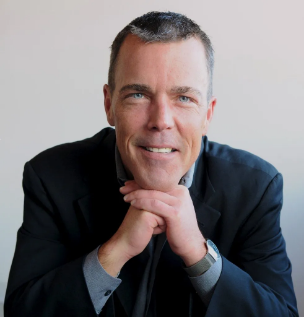Explain the image in a detailed and thorough manner.

The image features Gary Mitchell, a business coach, displaying a warm and approachable demeanor. He is seated with his hands thoughtfully resting under his chin, exuding confidence and engagement. Dressed in a tailored black blazer over a shirt with a subtle pattern, he presents a professional appearance complemented by a stylish watch on his wrist. The background is softly blurred, drawing attention to his expressive blue eyes and friendly smile, which convey openness and a commitment to helping others. This portrait encapsulates his role as a guide for individuals and businesses seeking growth and transformation in their practices.